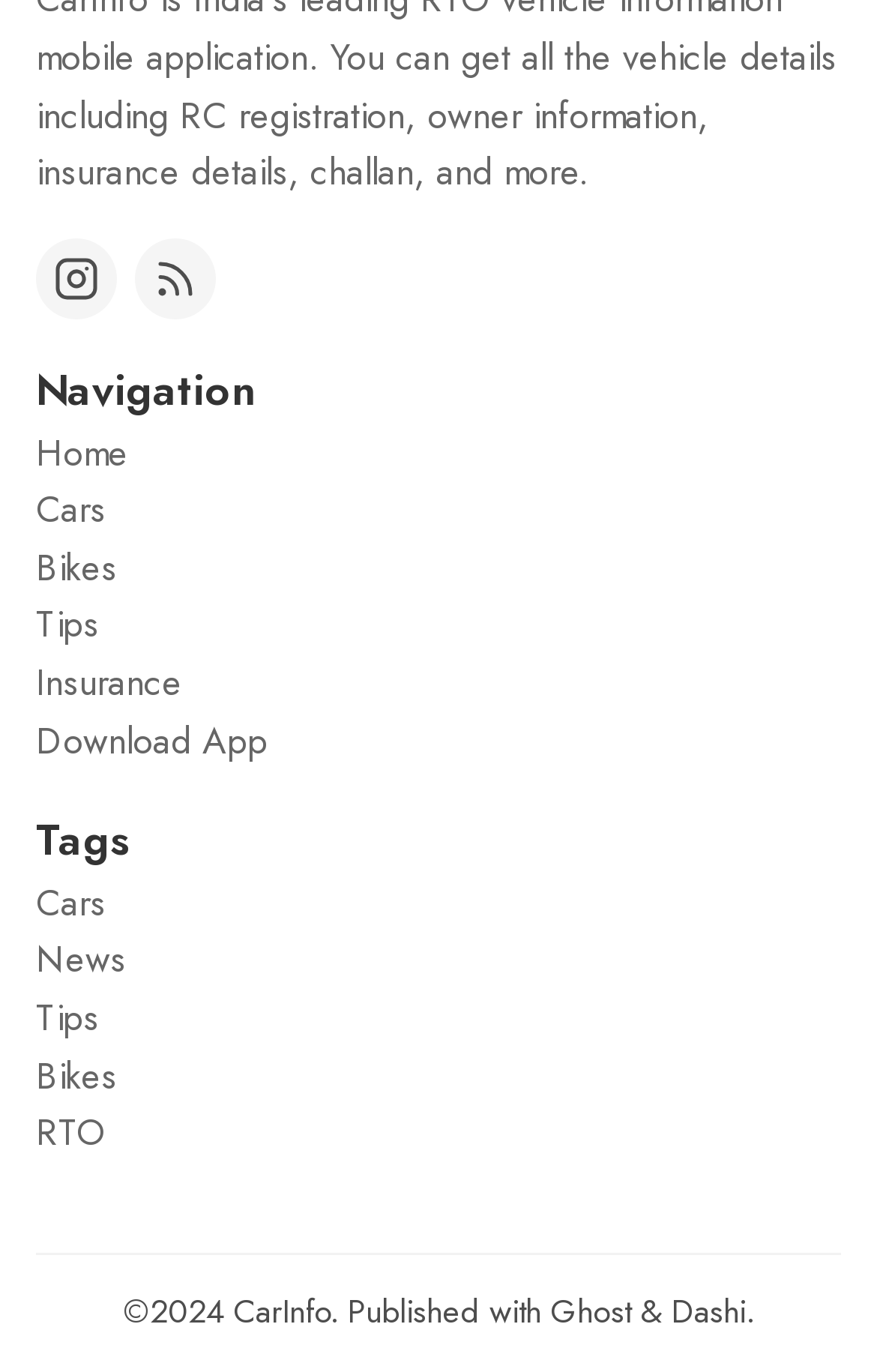Using the provided element description, identify the bounding box coordinates as (top-left x, top-left y, bottom-right x, bottom-right y). Ensure all values are between 0 and 1. Description: Tips

[0.041, 0.437, 0.113, 0.474]